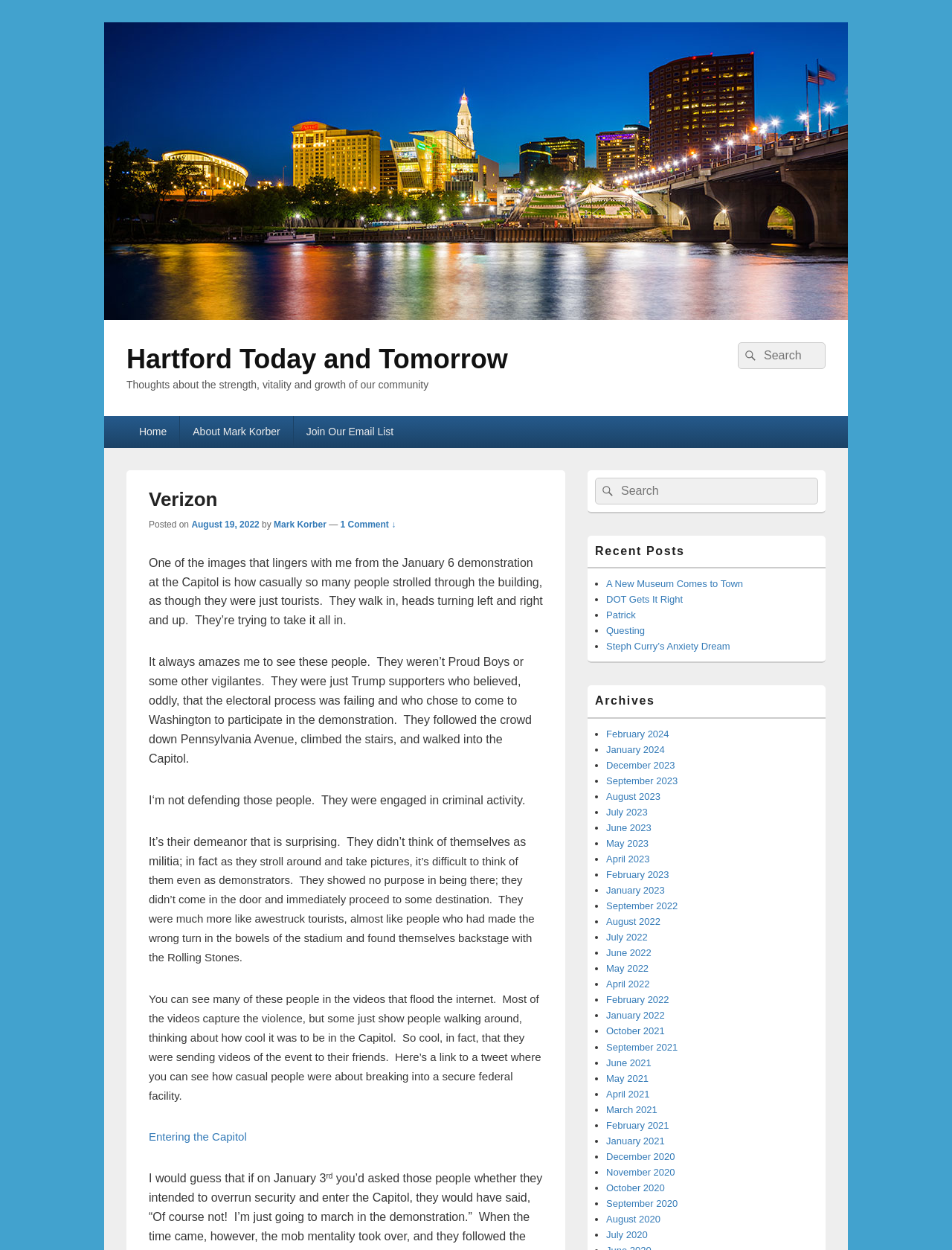Identify the bounding box coordinates for the region of the element that should be clicked to carry out the instruction: "Search for:". The bounding box coordinates should be four float numbers between 0 and 1, i.e., [left, top, right, bottom].

[0.775, 0.274, 0.867, 0.295]